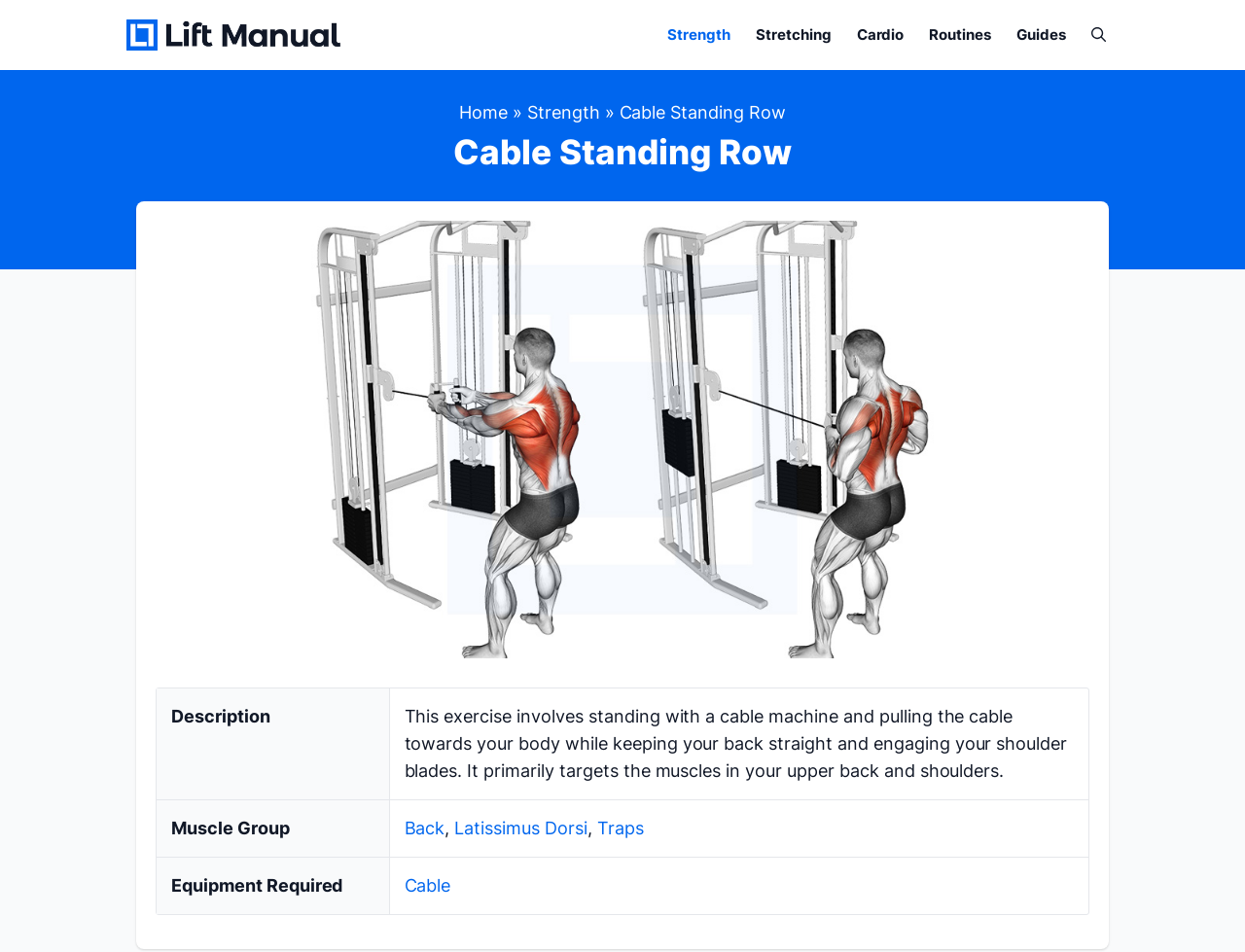Highlight the bounding box coordinates of the region I should click on to meet the following instruction: "View the Cable Standing Row image".

[0.125, 0.232, 0.875, 0.691]